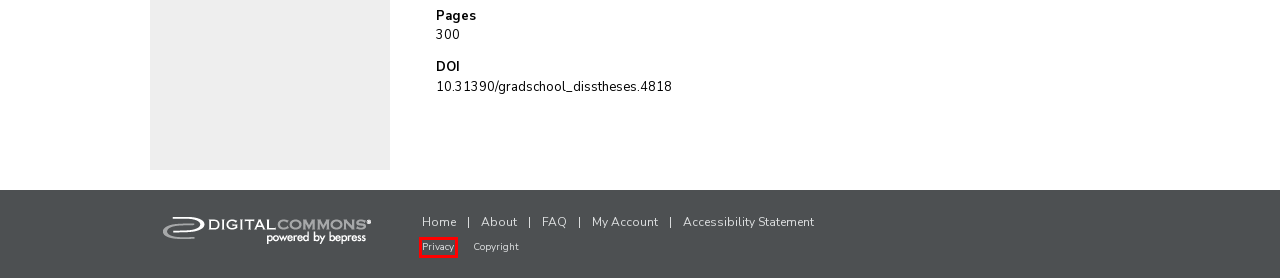Given a webpage screenshot featuring a red rectangle around a UI element, please determine the best description for the new webpage that appears after the element within the bounding box is clicked. The options are:
A. Copyright - bepress
B. Graduate School | Louisiana State University Research | LSU Scholarly Repository
C. Frequently Asked Questions | LSU Scholarly Repository | Louisiana State University Research
D. LSU Scholarly Repository: Accessibility Statement
E. Please Log In
F. Privacy Policy | Elsevier Legal
G. LSU Historical Dissertations and Theses: Custom Email Notifications and RSS
H. AddToAny - Share

F